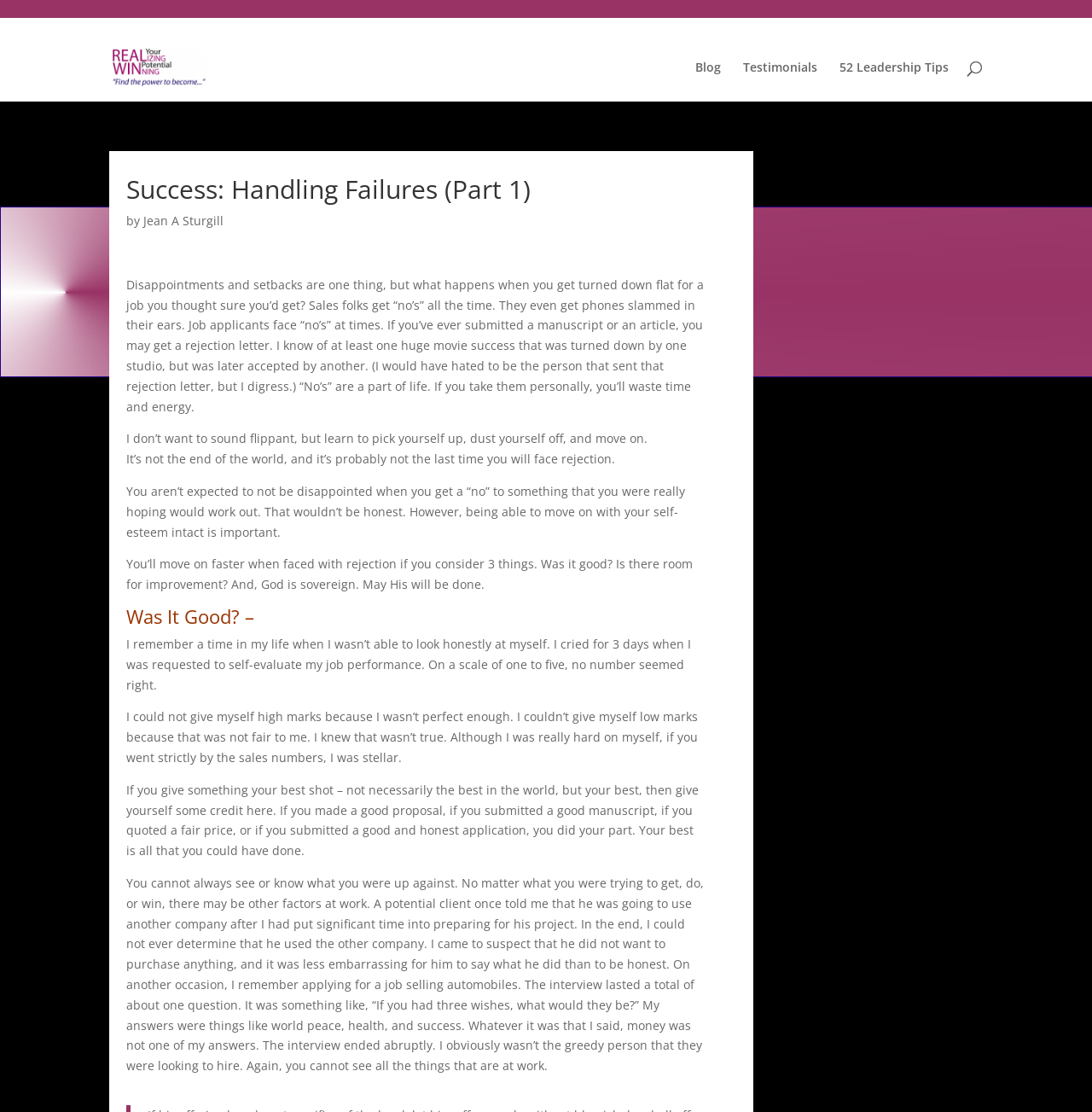Extract the main heading text from the webpage.

Success: Handling Failures (Part 1)